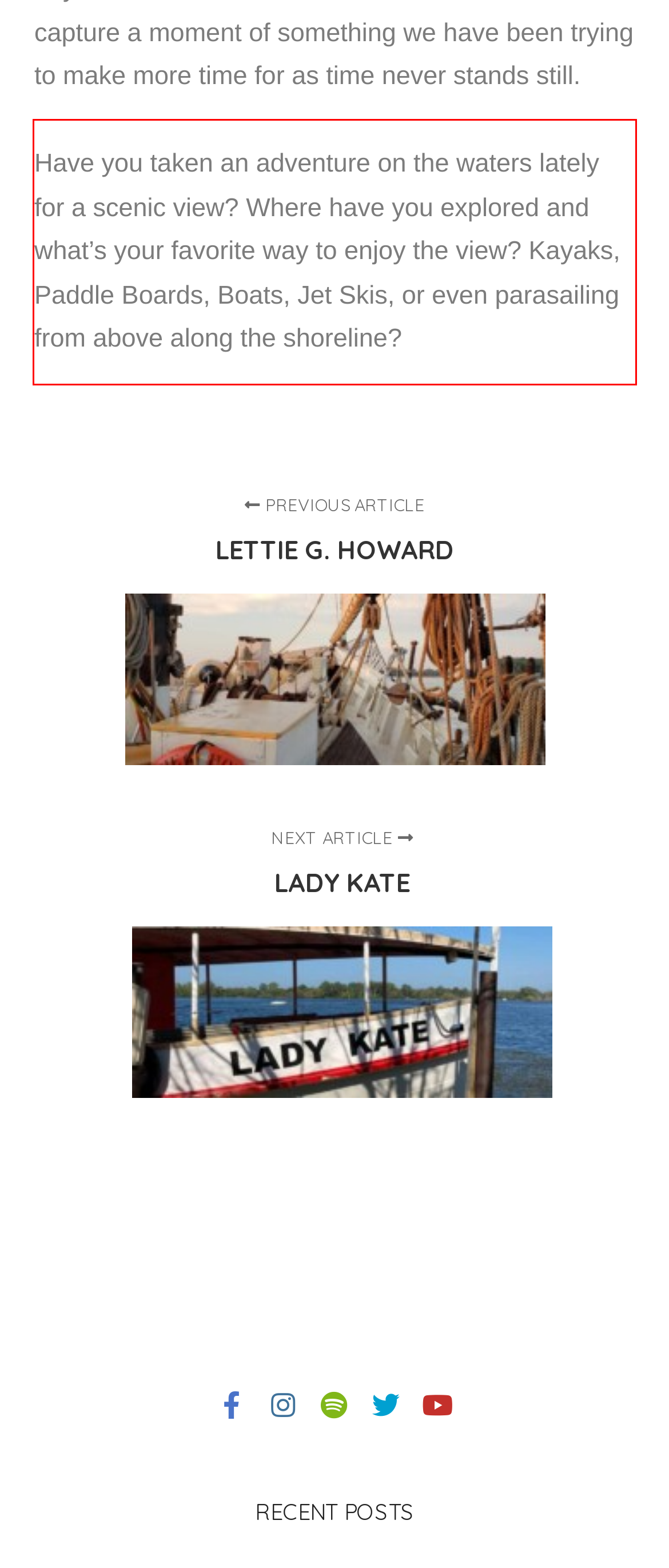Within the screenshot of the webpage, there is a red rectangle. Please recognize and generate the text content inside this red bounding box.

Have you taken an adventure on the waters lately for a scenic view? Where have you explored and what’s your favorite way to enjoy the view? Kayaks, Paddle Boards, Boats, Jet Skis, or even parasailing from above along the shoreline?